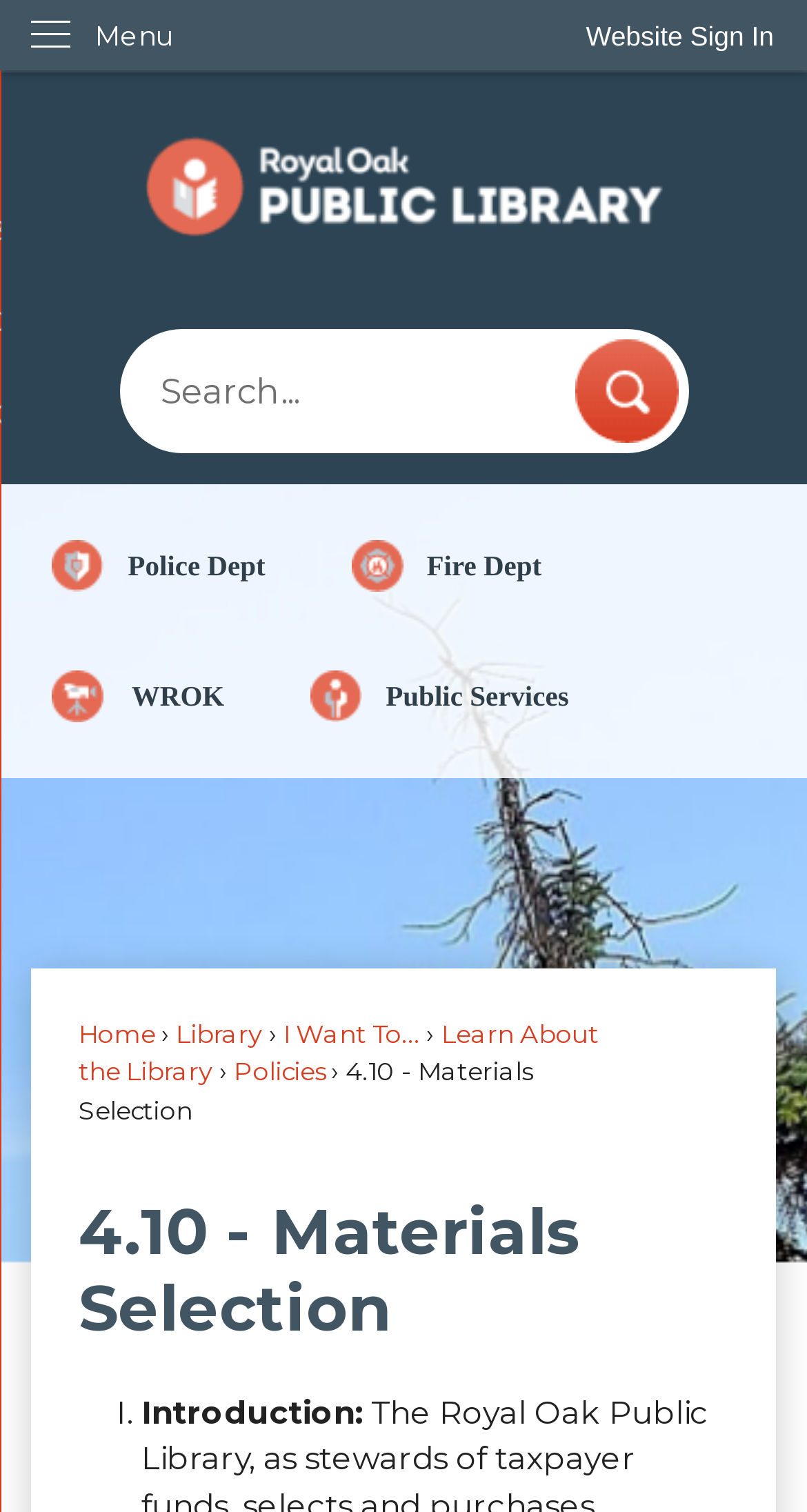Locate the bounding box coordinates of the area you need to click to fulfill this instruction: 'Skip to Main Content'. The coordinates must be in the form of four float numbers ranging from 0 to 1: [left, top, right, bottom].

[0.0, 0.0, 0.044, 0.024]